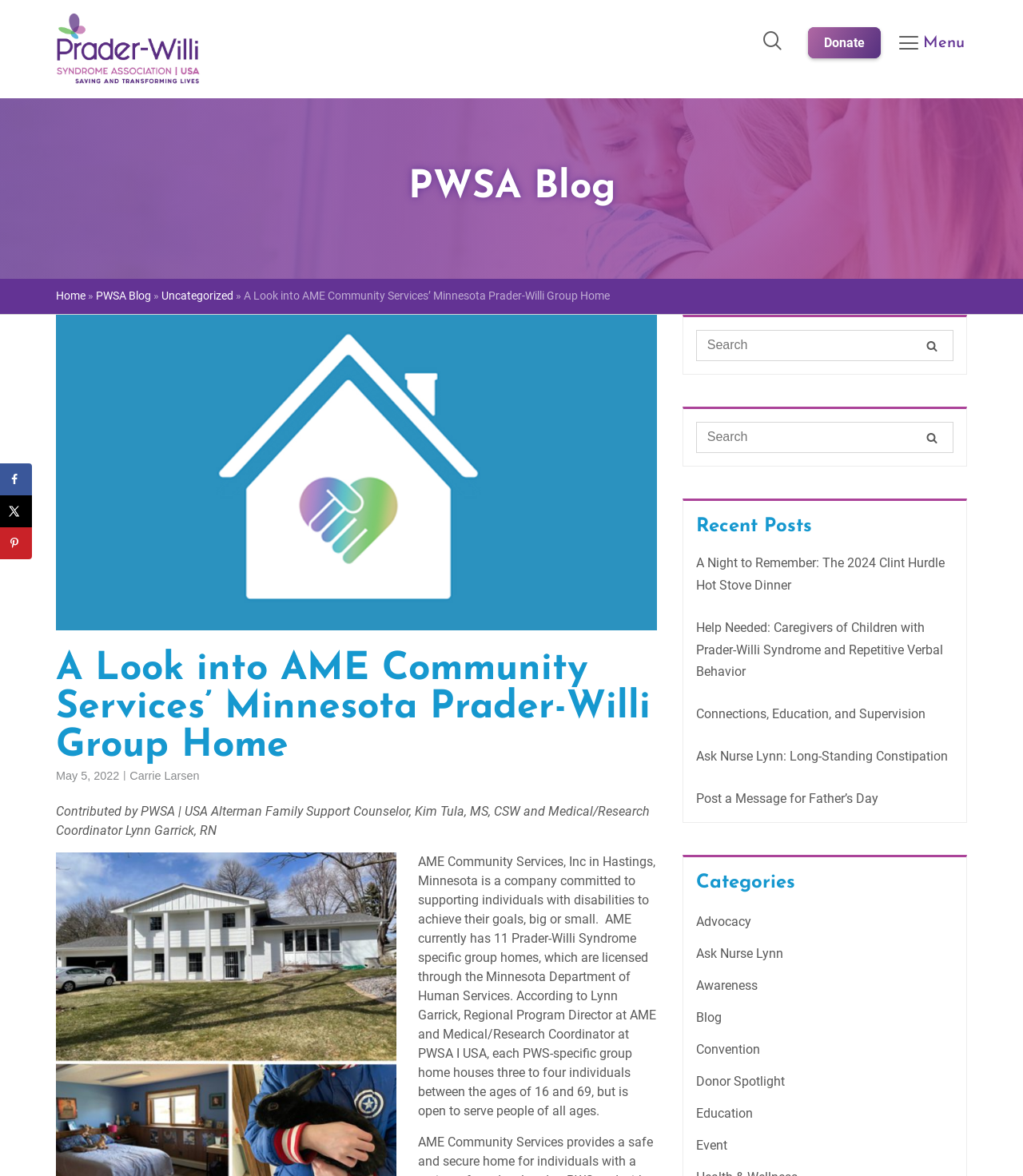Please find the bounding box coordinates of the element that must be clicked to perform the given instruction: "Buy wallpaper". The coordinates should be four float numbers from 0 to 1, i.e., [left, top, right, bottom].

None